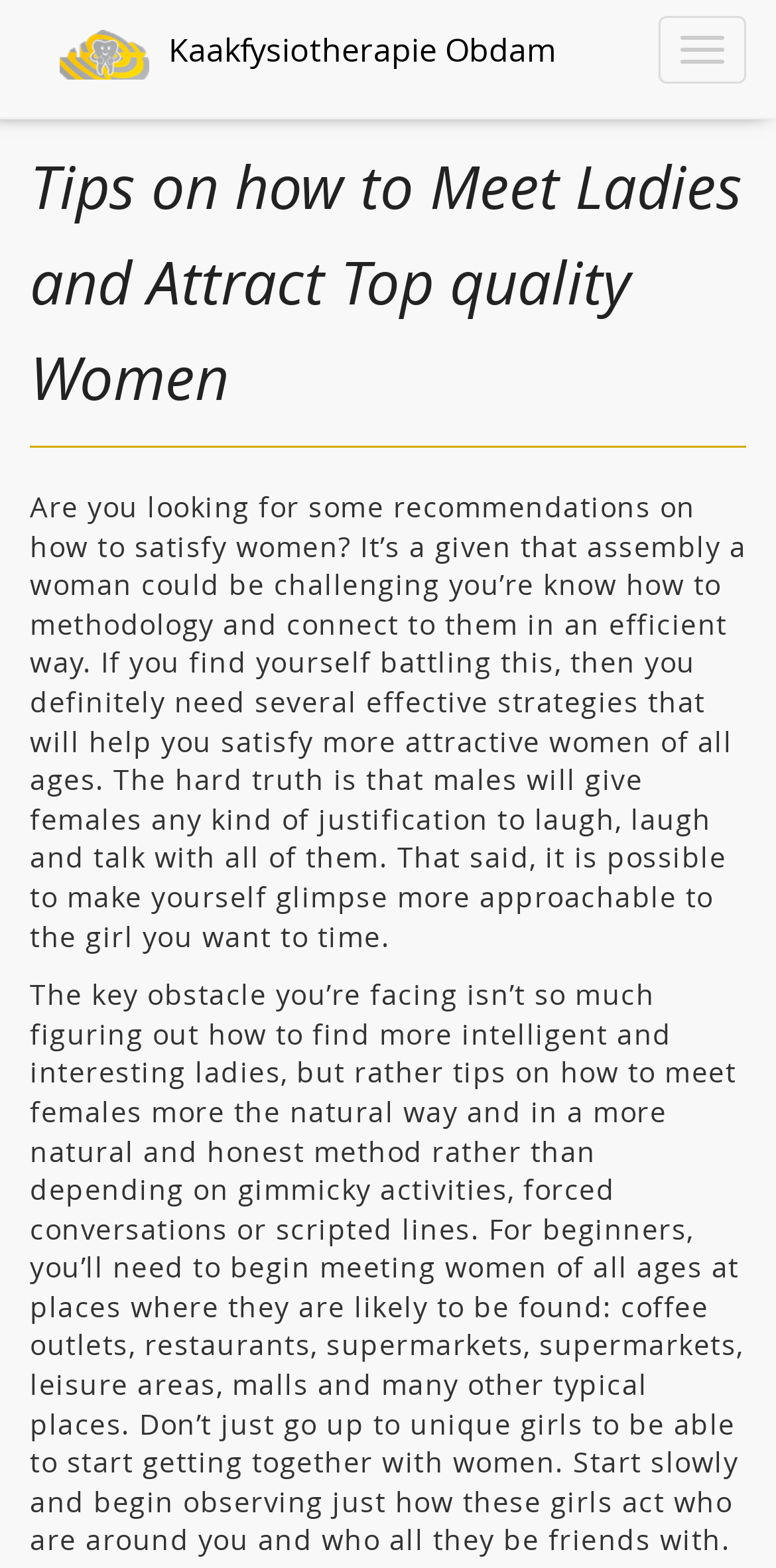Your task is to extract the text of the main heading from the webpage.

Tips on how to Meet Ladies and Attract Top quality Women